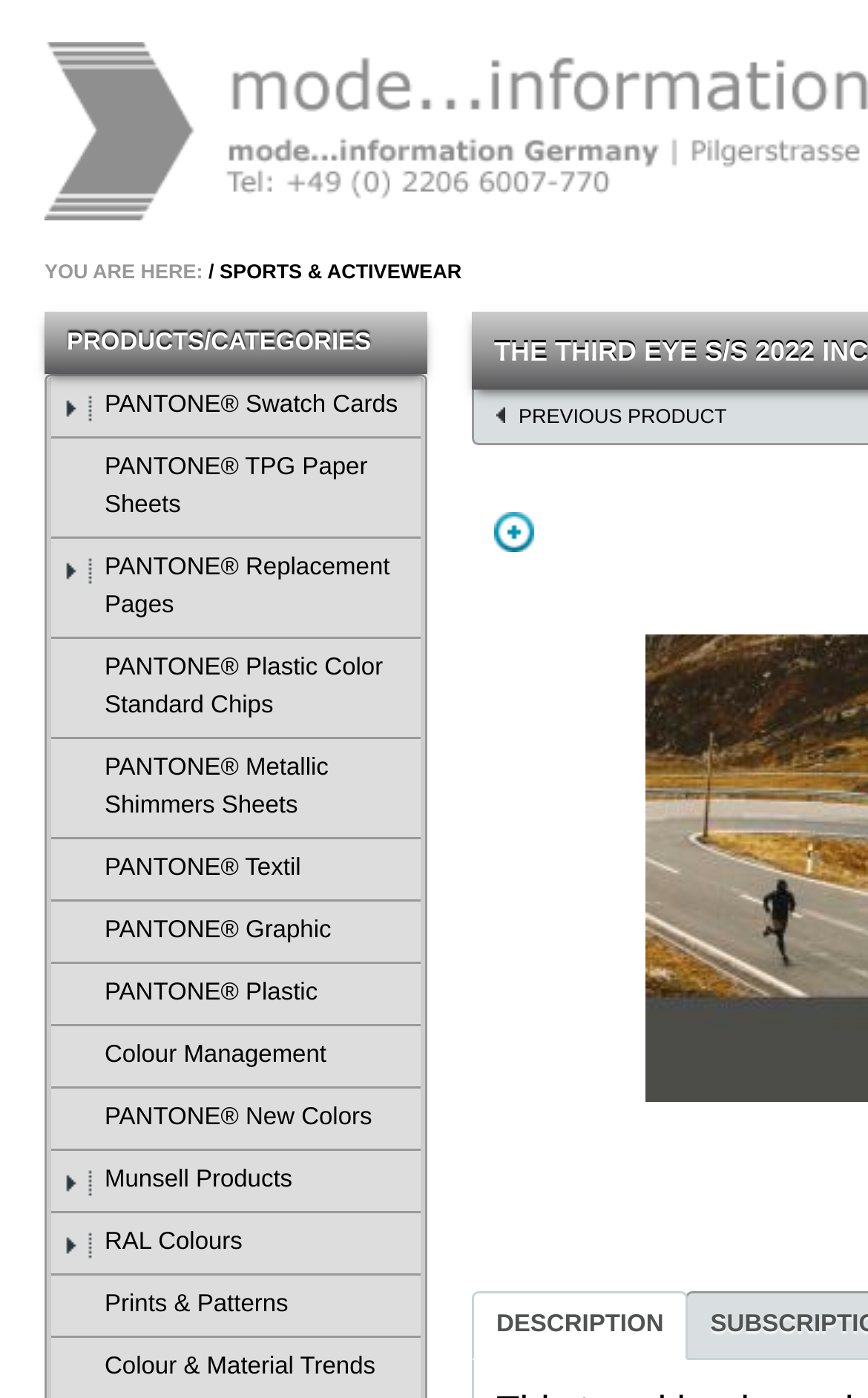Provide the bounding box coordinates of the area you need to click to execute the following instruction: "view product description".

[0.544, 0.924, 0.793, 0.974]